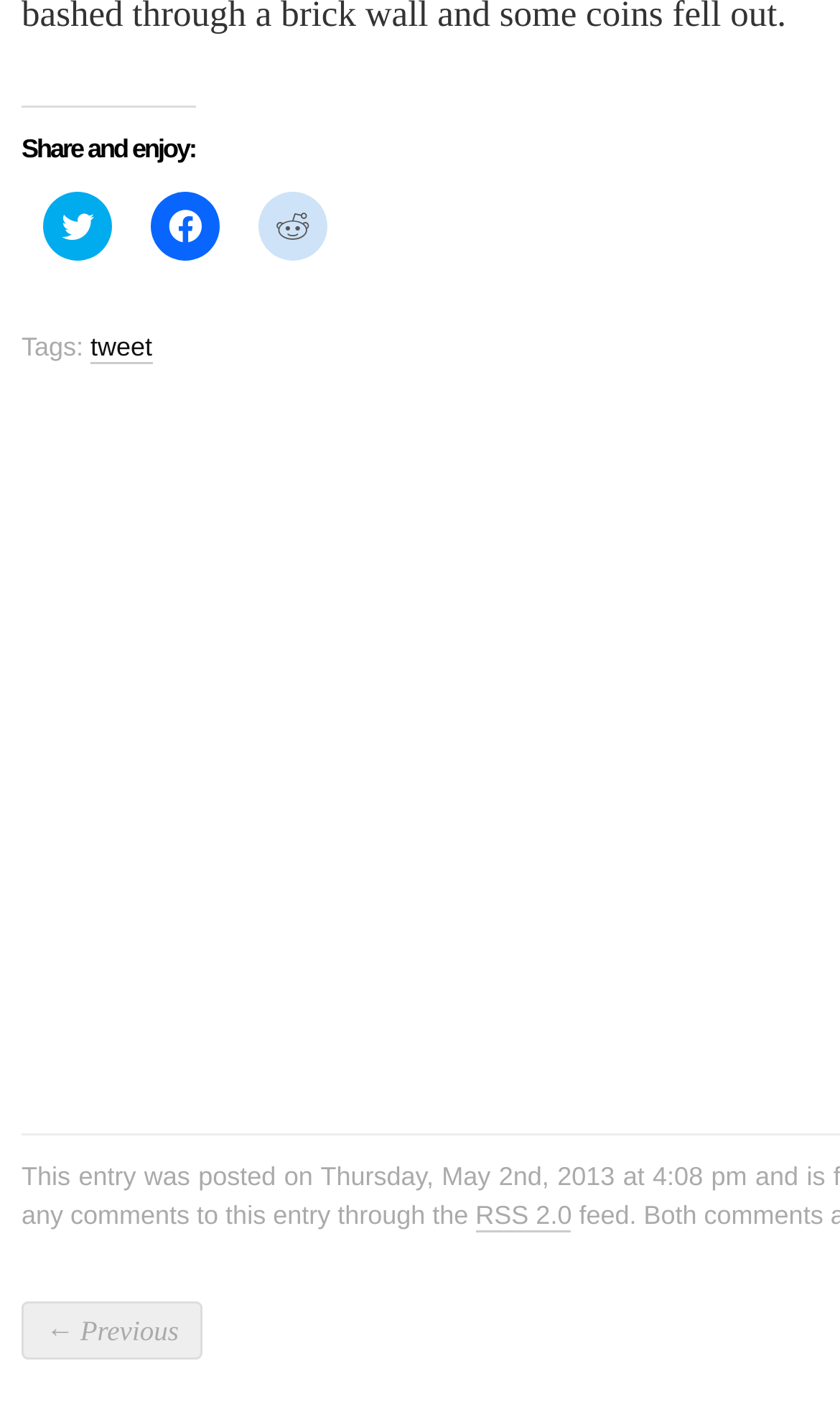Given the webpage screenshot, identify the bounding box of the UI element that matches this description: "← Previous".

[0.026, 0.921, 0.241, 0.962]